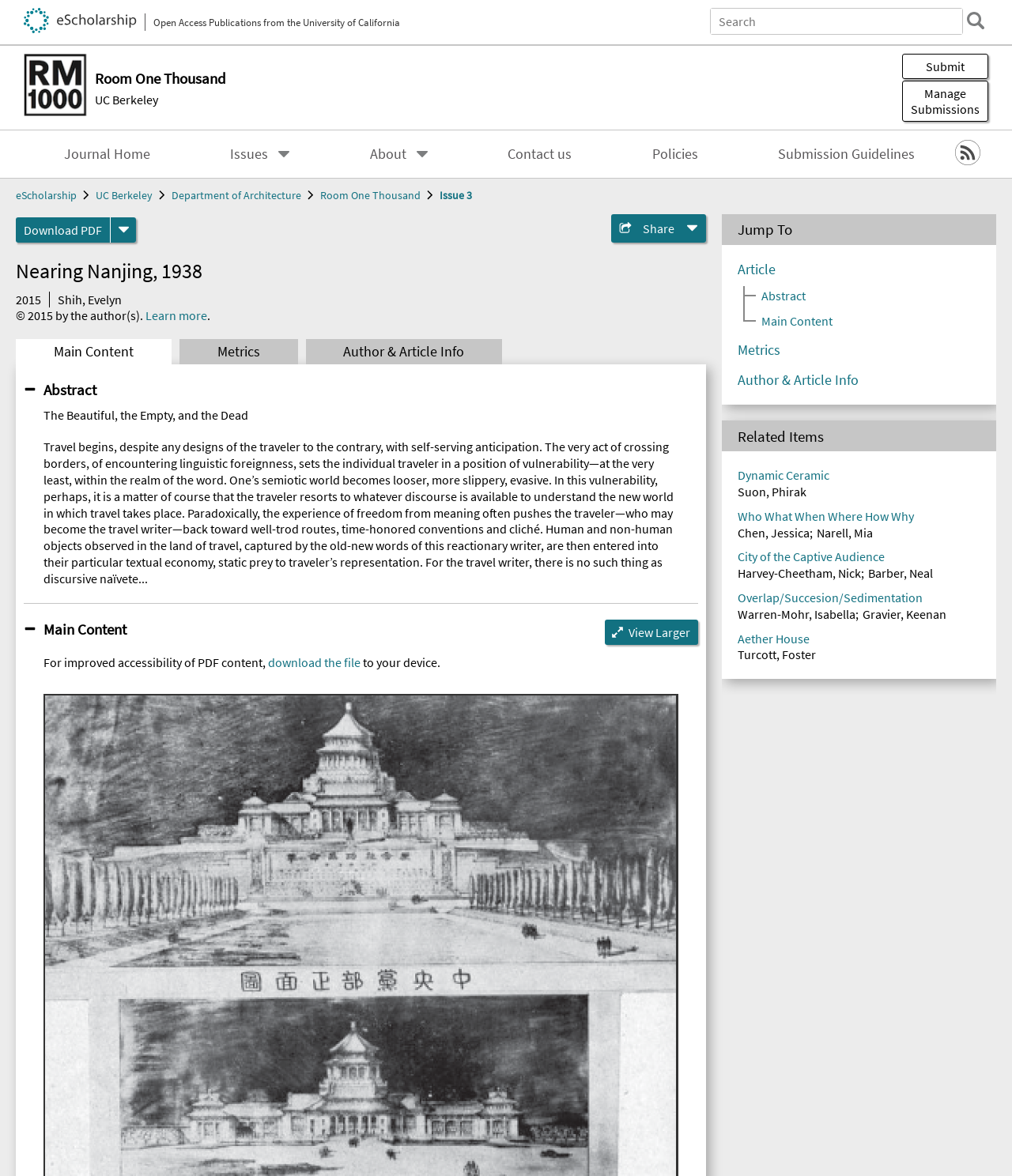Provide your answer in one word or a succinct phrase for the question: 
What is the name of the department associated with the journal?

Department of Architecture